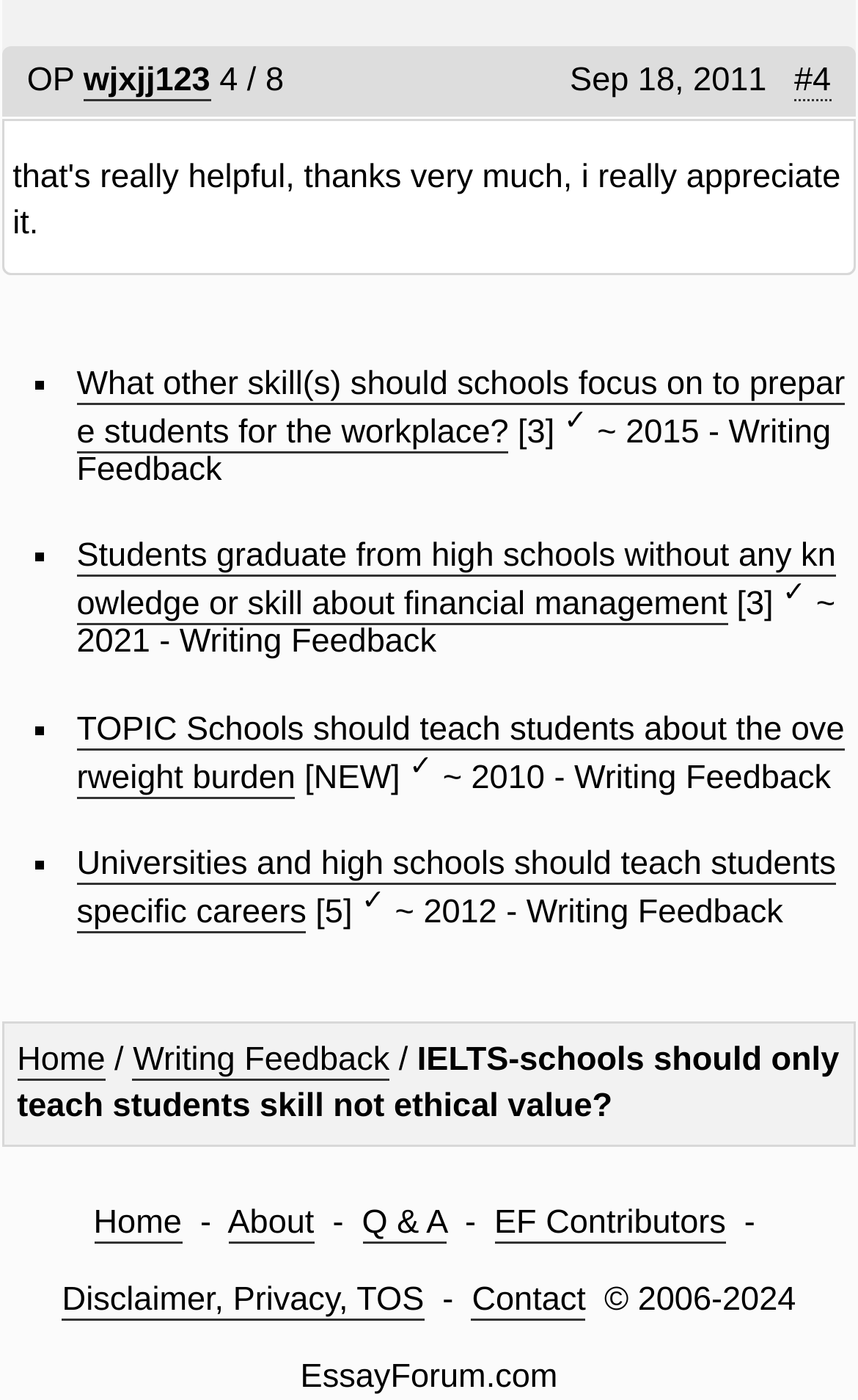Based on the element description Disclaimer, Privacy, TOS, identify the bounding box of the UI element in the given webpage screenshot. The coordinates should be in the format (top-left x, top-left y, bottom-right x, bottom-right y) and must be between 0 and 1.

[0.072, 0.915, 0.494, 0.943]